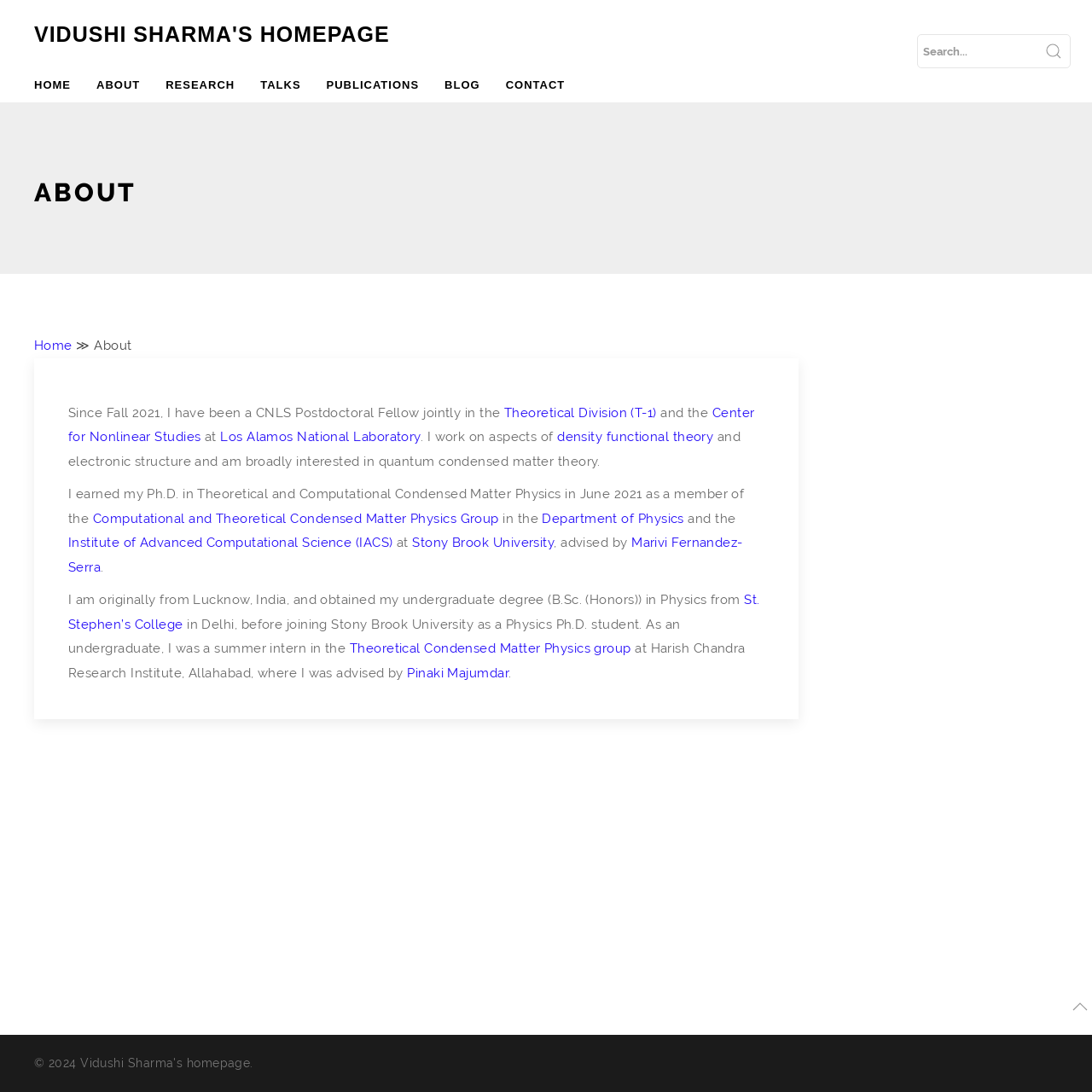Given the description of a UI element: "name="s" placeholder="Search..."", identify the bounding box coordinates of the matching element in the webpage screenshot.

[0.84, 0.031, 0.98, 0.062]